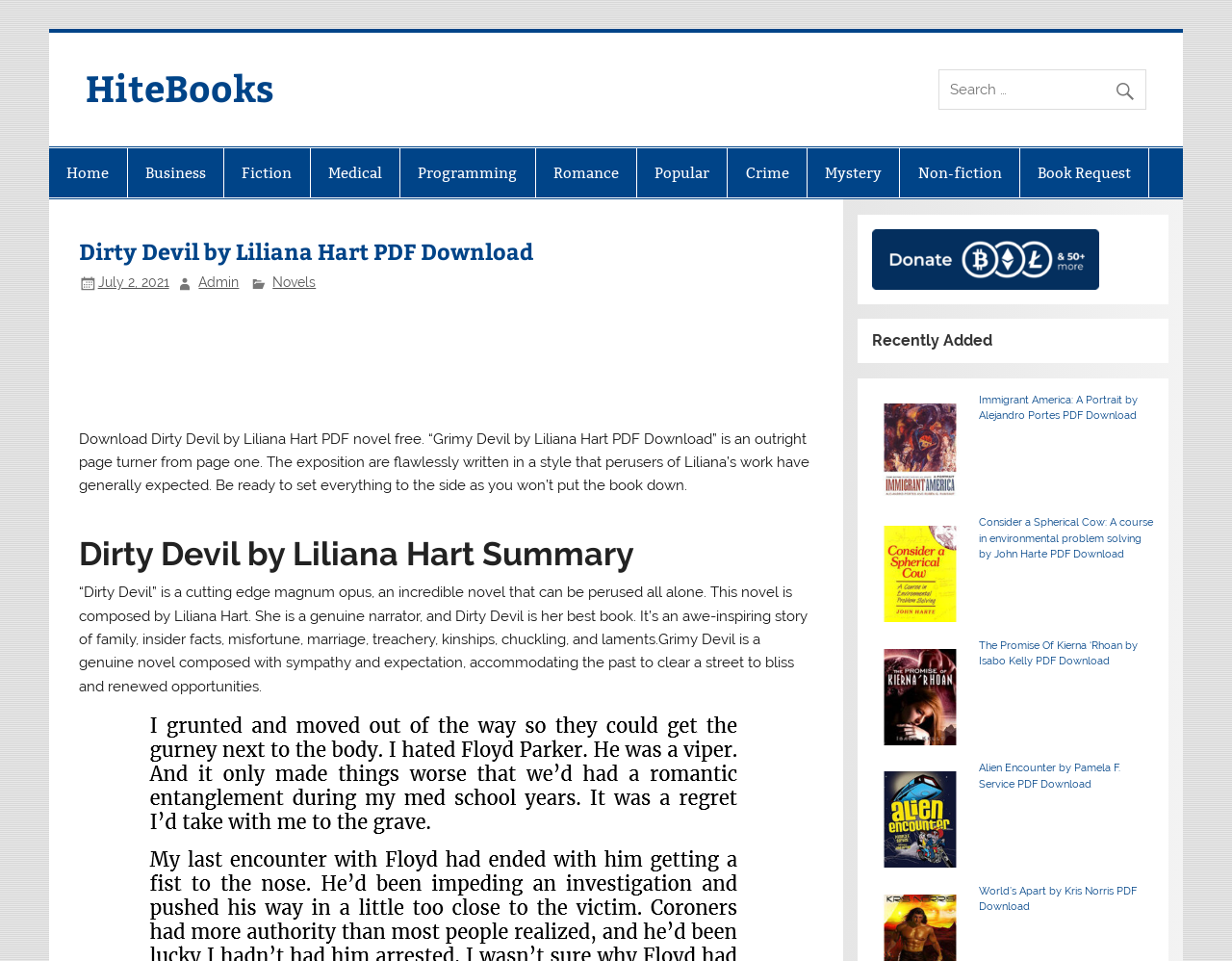Provide the bounding box coordinates for the specified HTML element described in this description: "name="s" placeholder="Search …"". The coordinates should be four float numbers ranging from 0 to 1, in the format [left, top, right, bottom].

[0.762, 0.073, 0.93, 0.114]